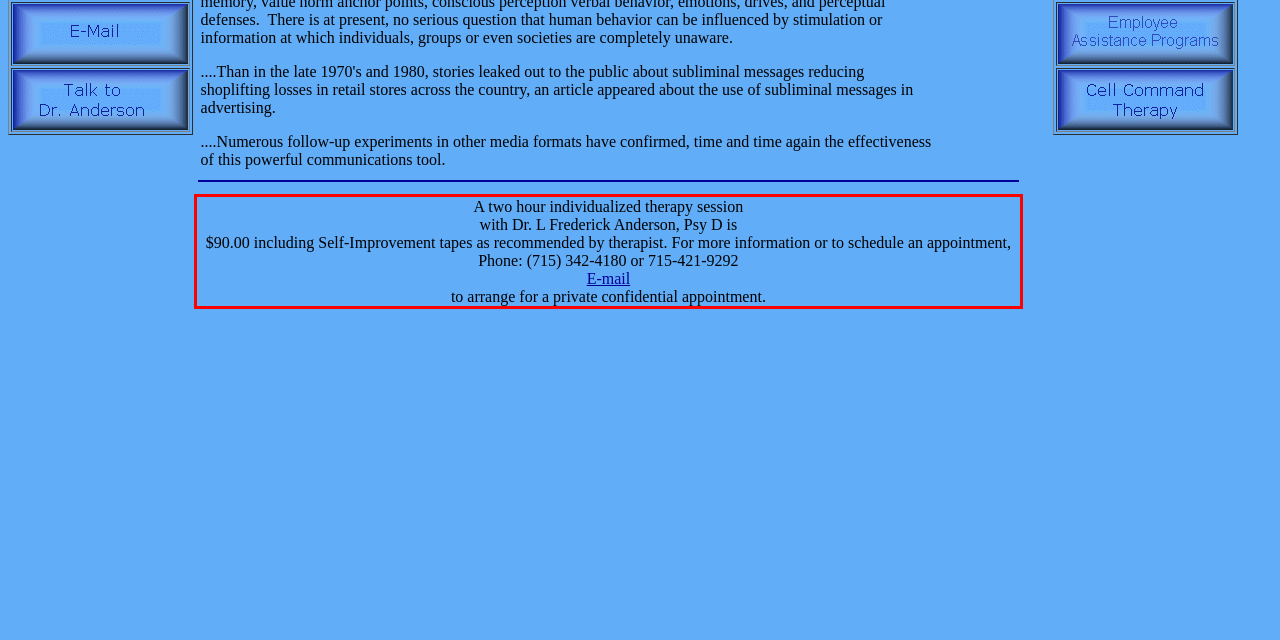Within the screenshot of a webpage, identify the red bounding box and perform OCR to capture the text content it contains.

A two hour individualized therapy session with Dr. L Frederick Anderson, Psy D is $90.00 including Self-Improvement tapes as recommended by therapist. For more information or to schedule an appointment, Phone: (715) 342-4180 or 715-421-9292 E-mail to arrange for a private confidential appointment.